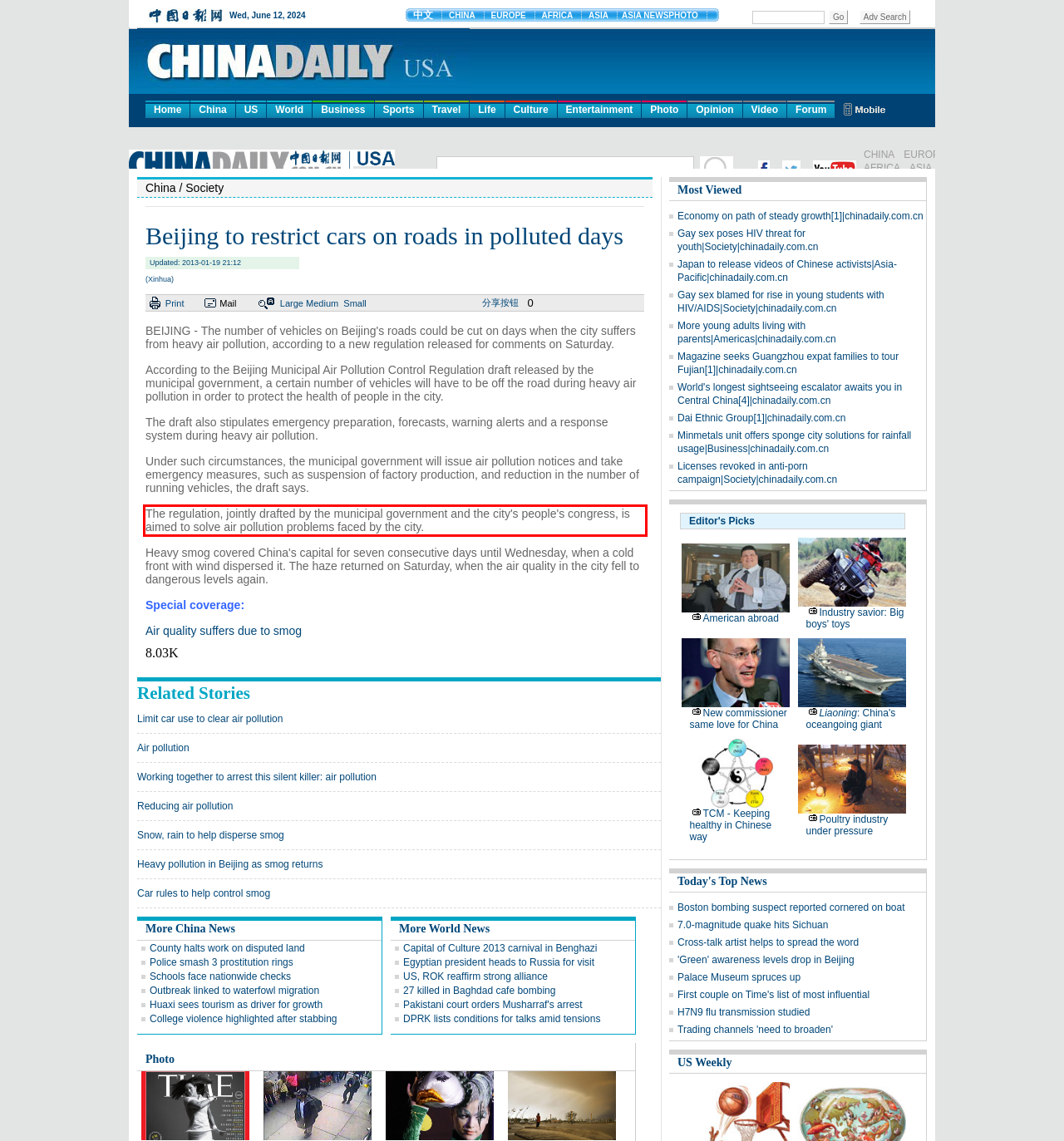Given a screenshot of a webpage, identify the red bounding box and perform OCR to recognize the text within that box.

The regulation, jointly drafted by the municipal government and the city's people's congress, is aimed to solve air pollution problems faced by the city.